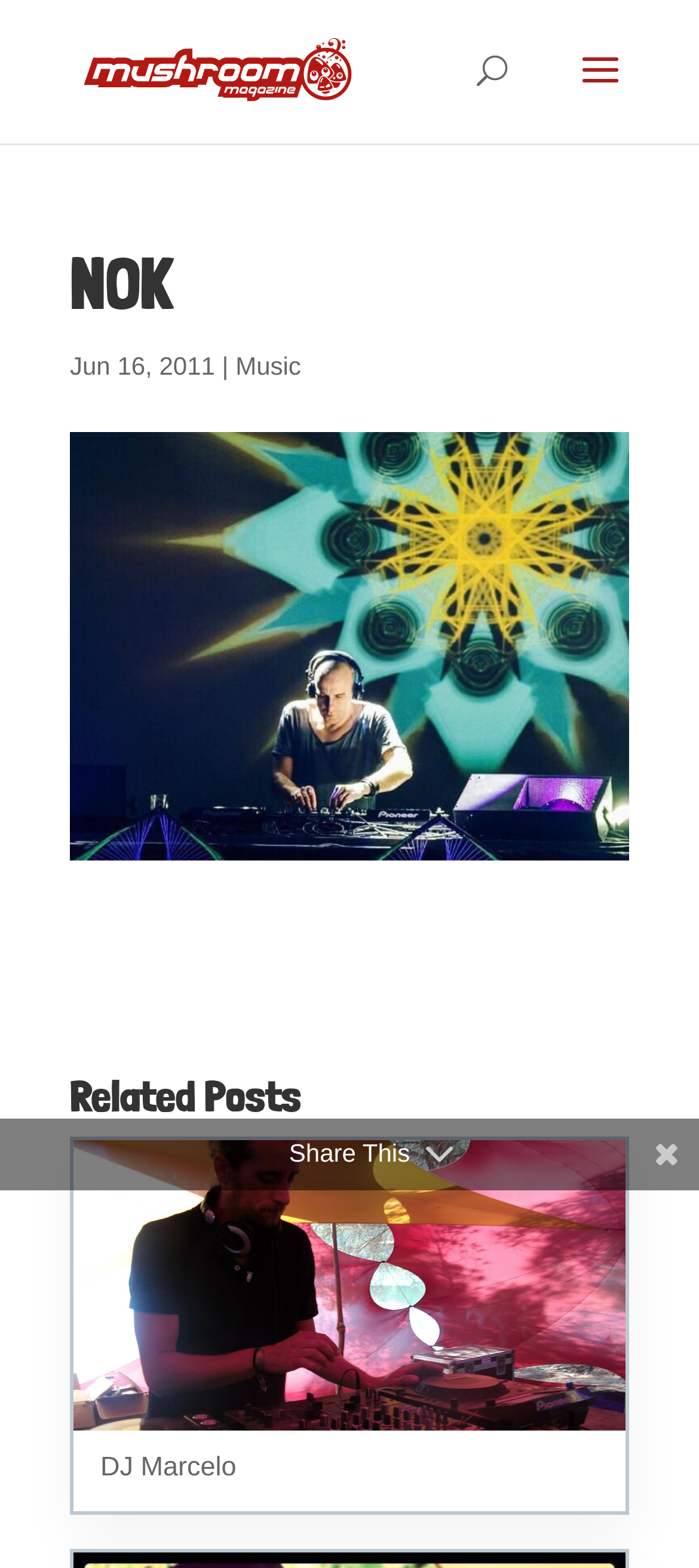What is the category of the related post?
Answer with a single word or phrase by referring to the visual content.

Music